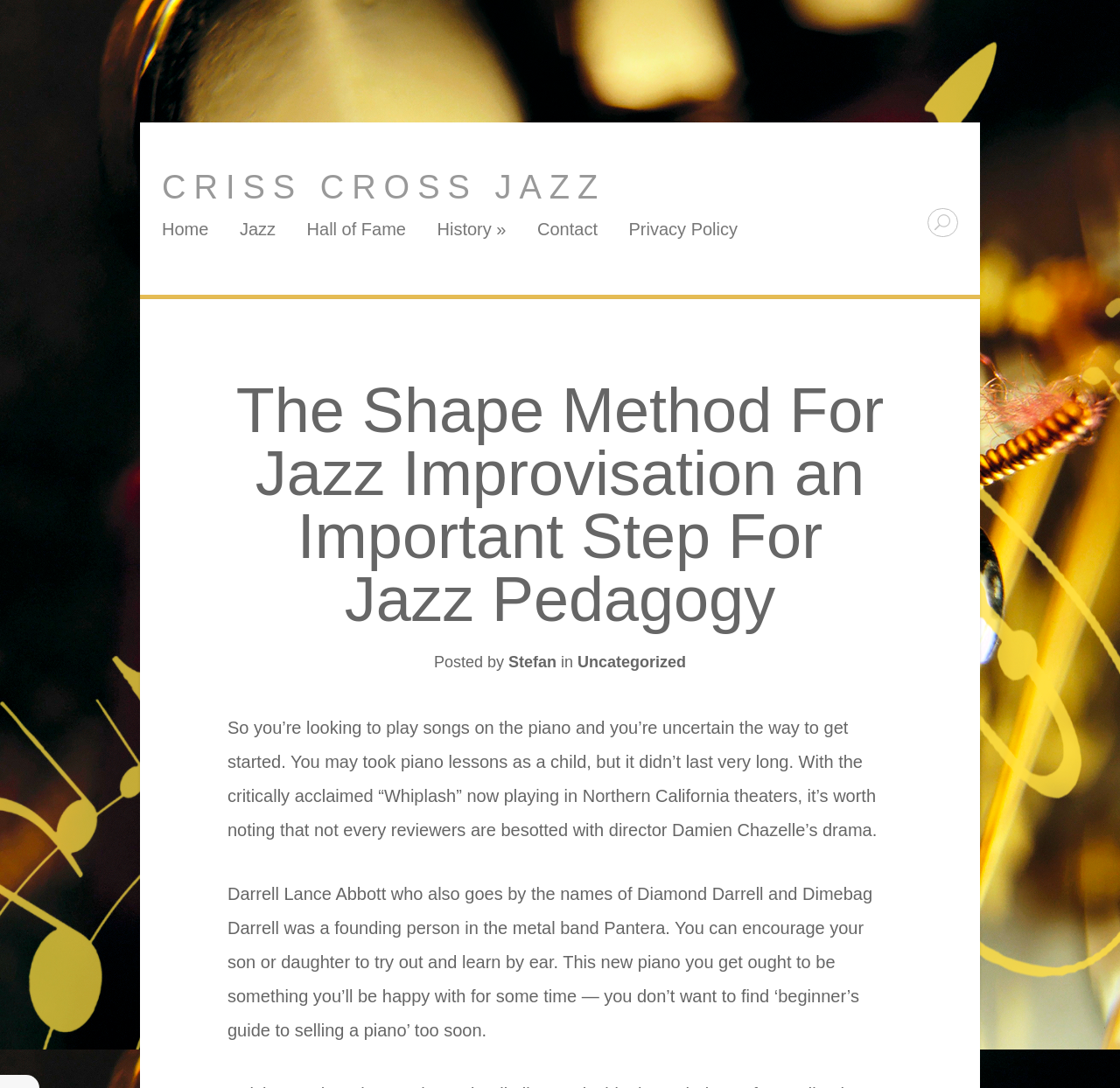Bounding box coordinates are specified in the format (top-left x, top-left y, bottom-right x, bottom-right y). All values are floating point numbers bounded between 0 and 1. Please provide the bounding box coordinate of the region this sentence describes: Privacy Policy

[0.561, 0.203, 0.659, 0.227]